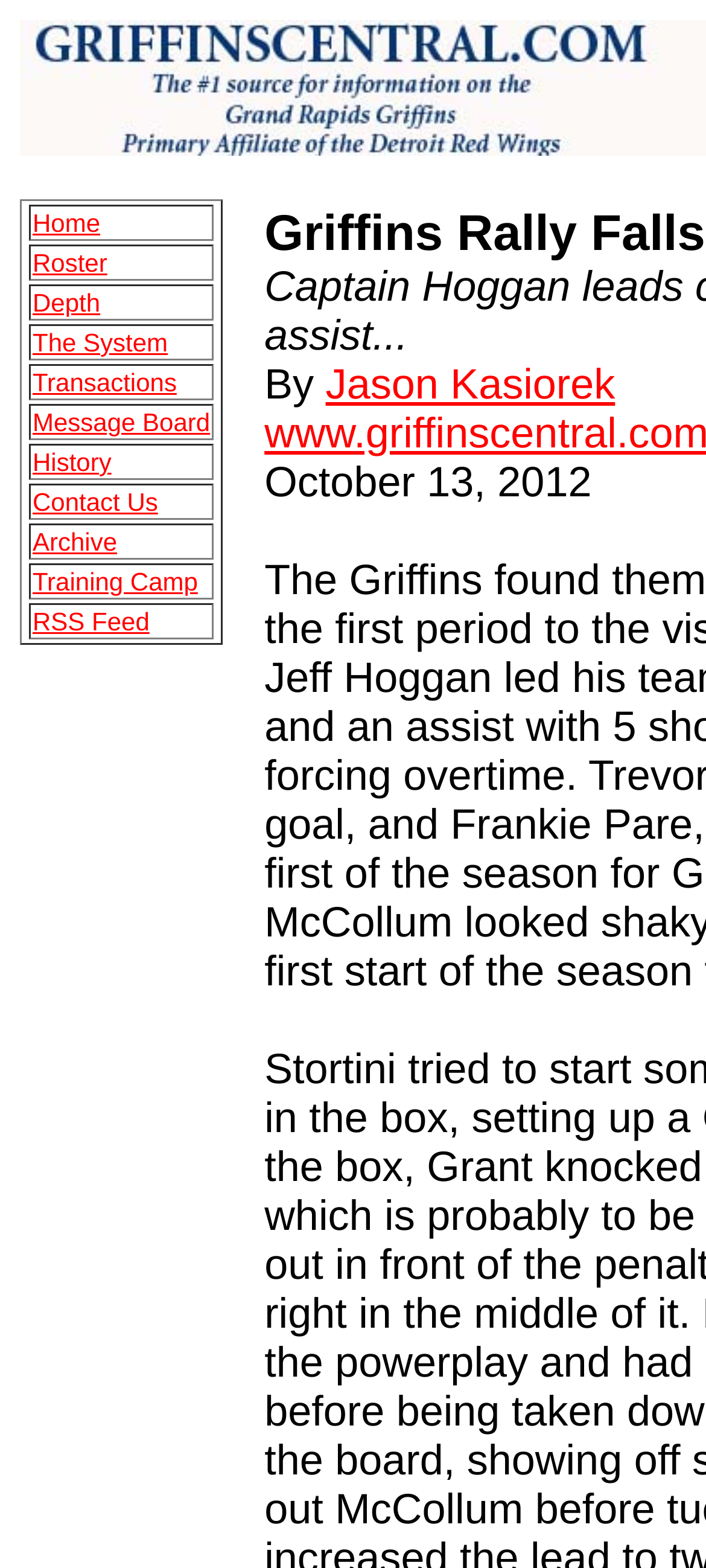Identify and provide the bounding box for the element described by: "Contact Us".

[0.046, 0.311, 0.224, 0.329]